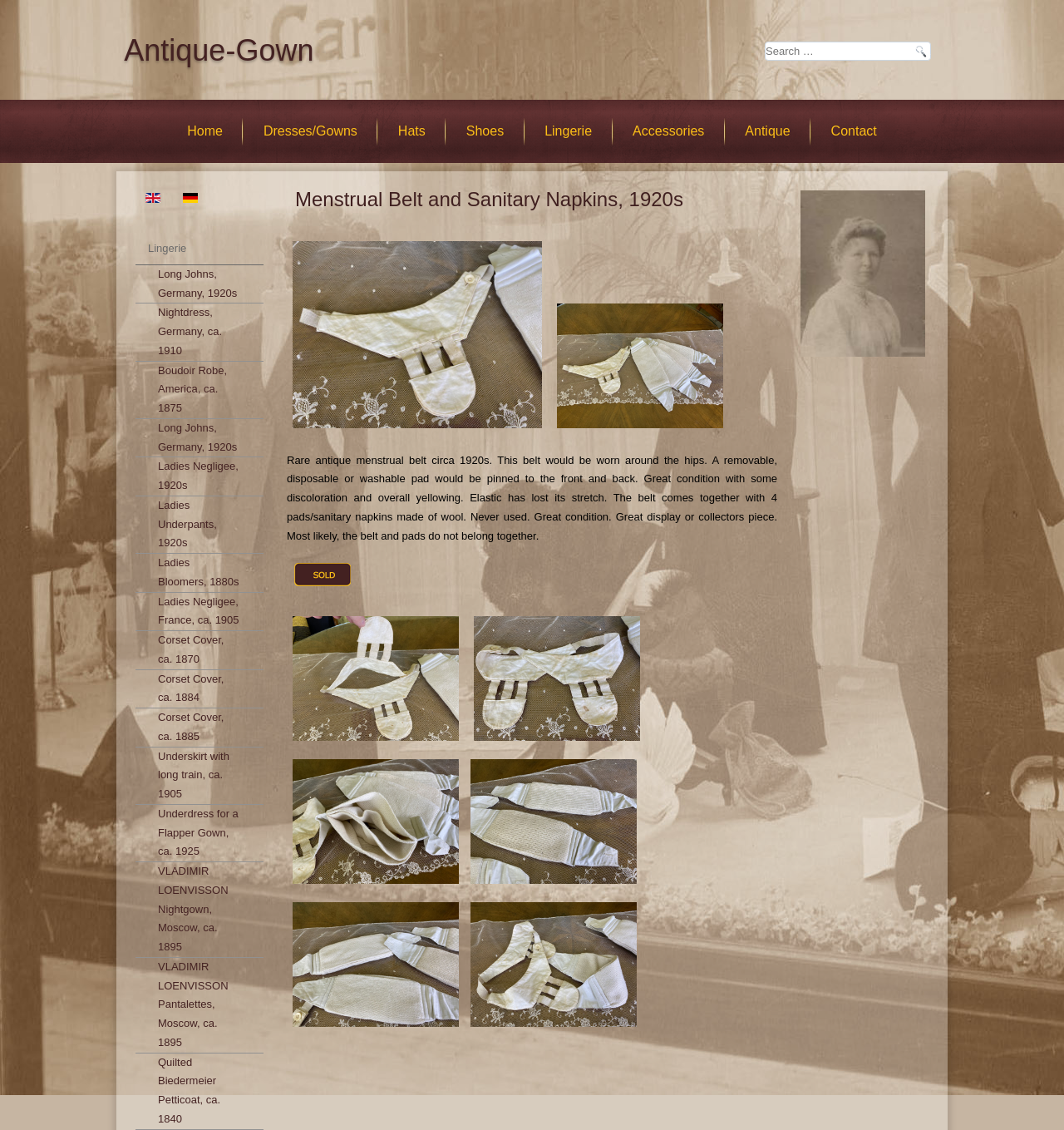Please identify the bounding box coordinates of the area I need to click to accomplish the following instruction: "Contact the shop".

[0.767, 0.096, 0.838, 0.137]